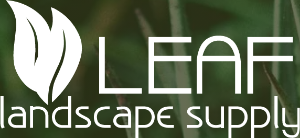Provide a comprehensive description of the image.

The image features the logo of "Leaf Landscape Supply," prominently displayed against a blurred green background that evokes a natural, lush environment. The logo is designed with a stylized leaf graphic on the left, symbolizing growth and vitality, while the text "LEAF" is rendered in bold, modern typography. Below, the words "landscape supply" are presented in a smaller yet clear font, highlighting the company’s focus on providing essential supplies for landscaping projects. This visual representation effectively communicates the brand’s commitment to quality and its connection to the landscaping industry, appealing to both professional landscapers and the general public in Austin, Texas.